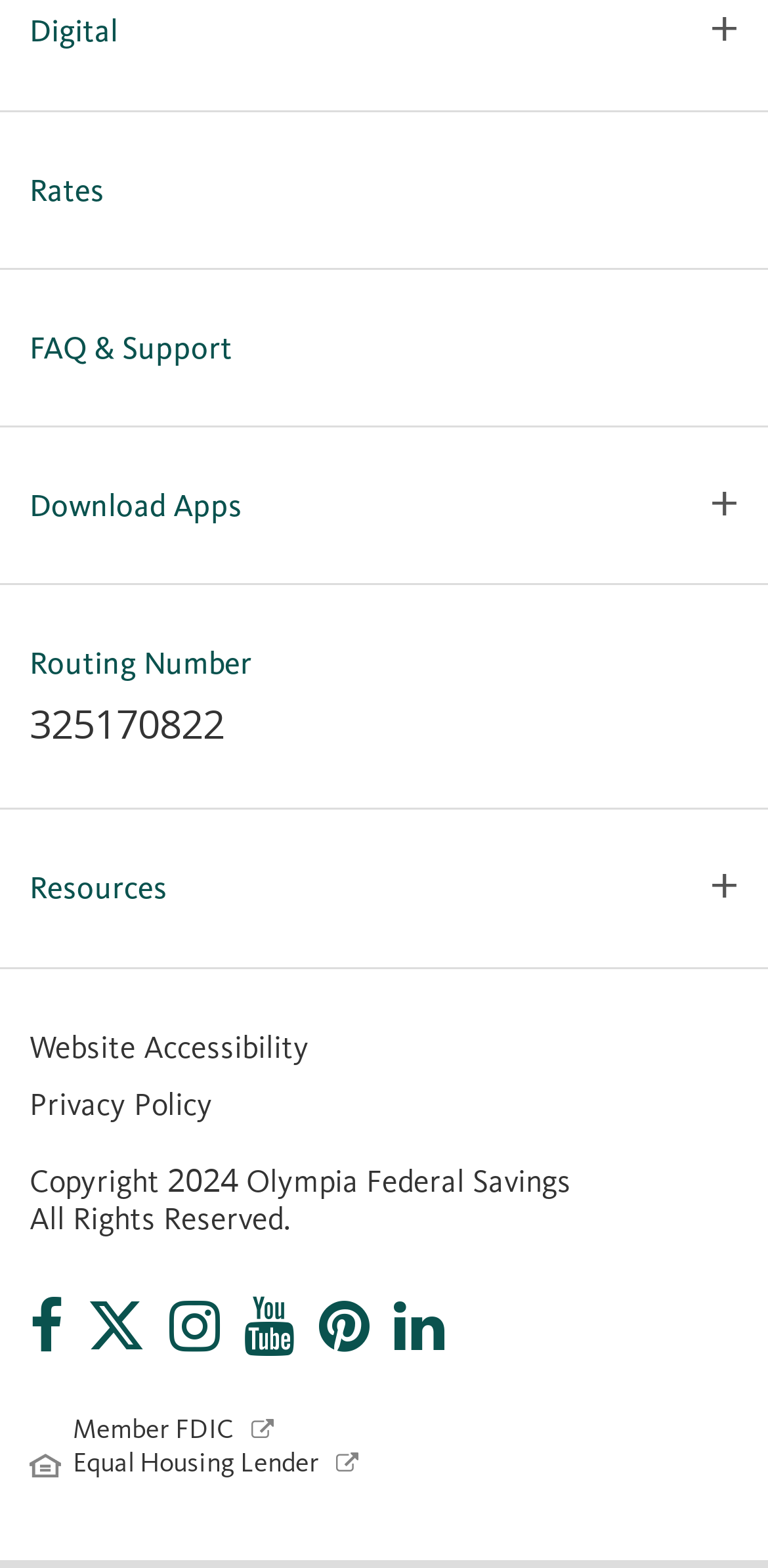How many social media links are there?
Please provide a full and detailed response to the question.

I counted the number of social media links, which are '', '', '', '', and '', and found that there are 5 links.